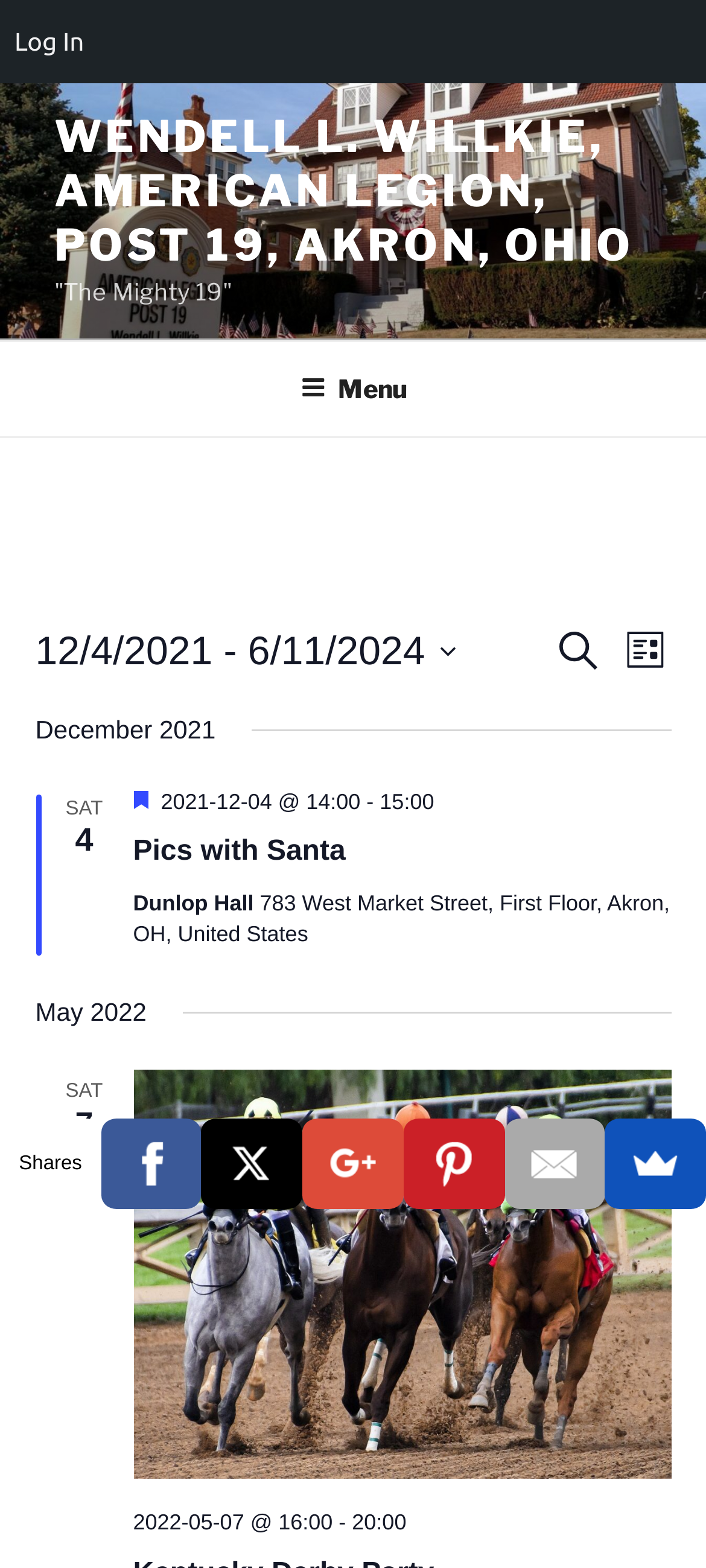Answer in one word or a short phrase: 
What is the name of the American Legion post?

Wendell L. Willkie, American Legion, Post 19